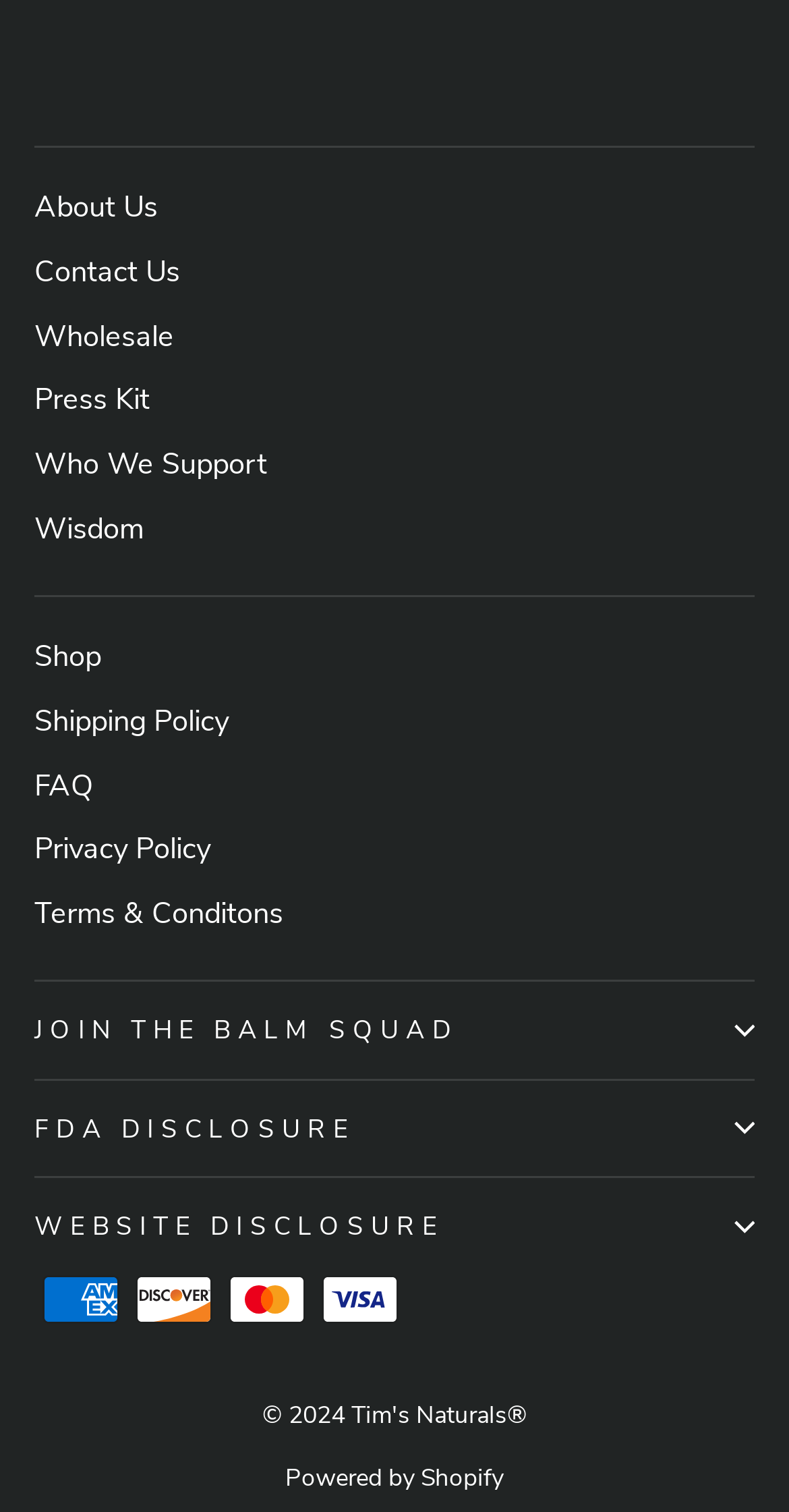Give a concise answer of one word or phrase to the question: 
What is the platform that powers the website?

Shopify